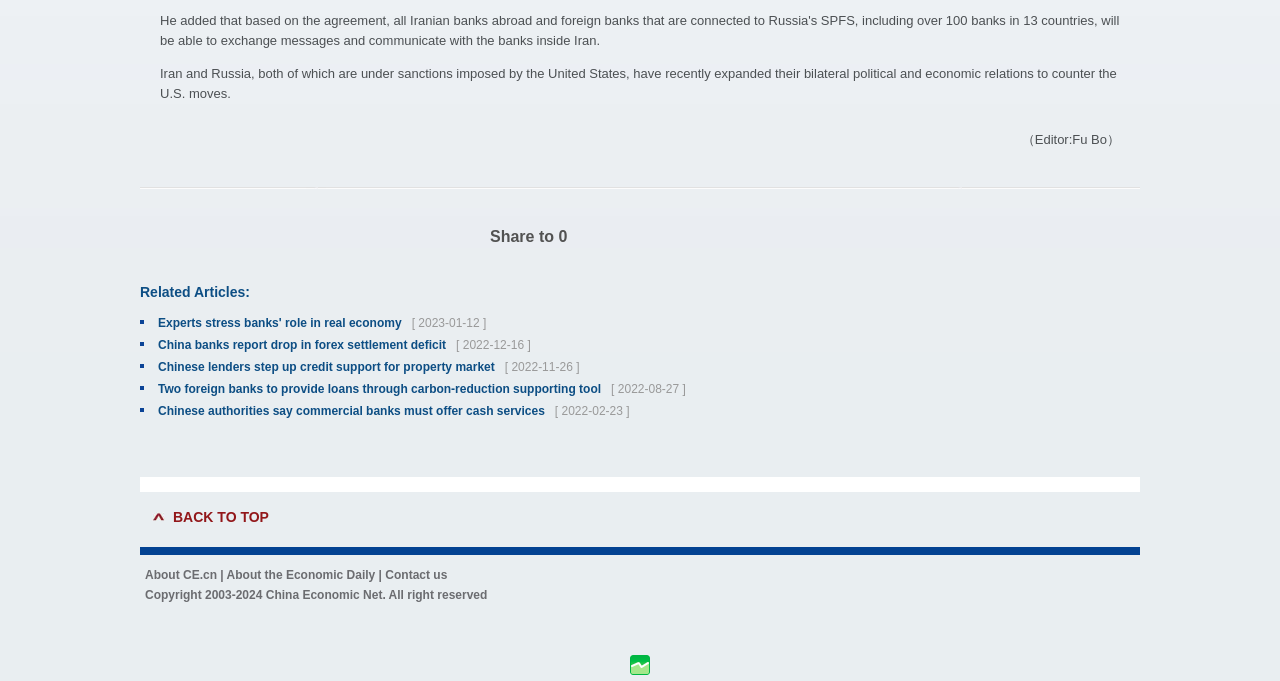Can you find the bounding box coordinates for the UI element given this description: "Contact us"? Provide the coordinates as four float numbers between 0 and 1: [left, top, right, bottom].

[0.301, 0.834, 0.349, 0.855]